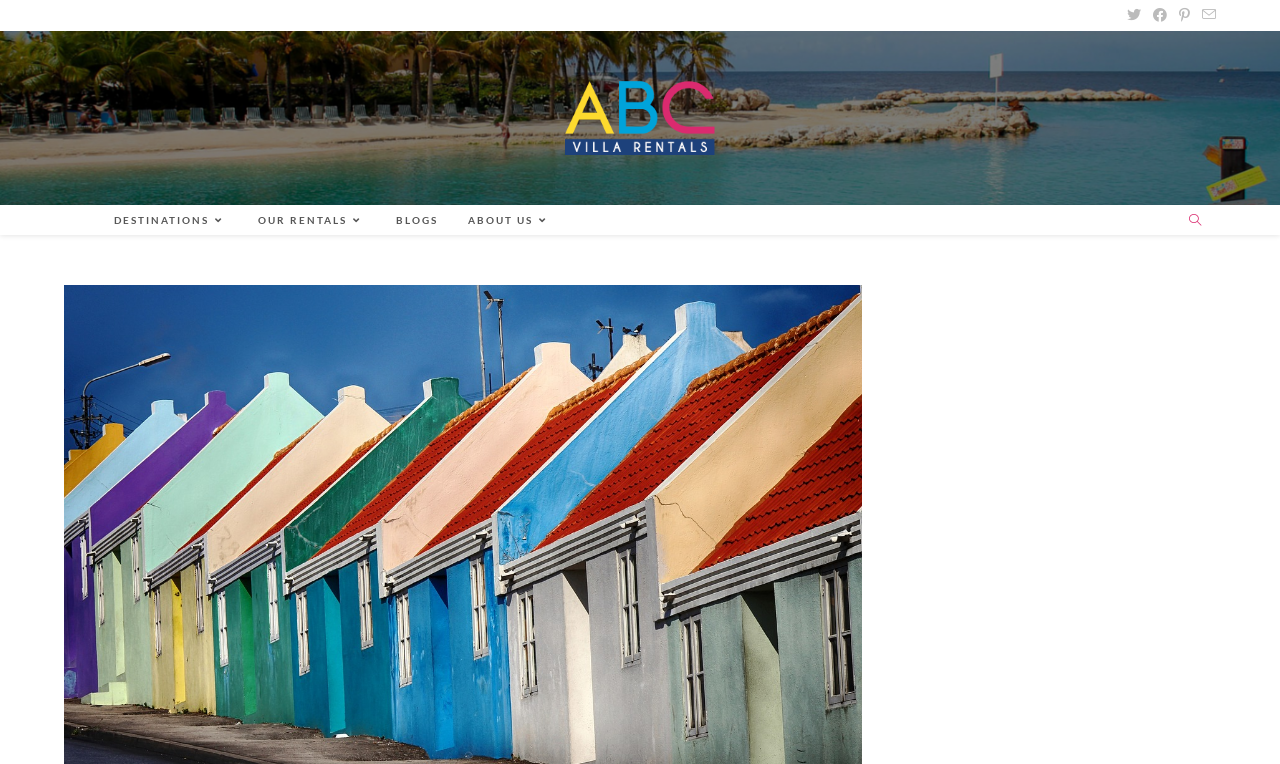Find the bounding box coordinates for the HTML element specified by: "Blogs".

[0.298, 0.268, 0.354, 0.307]